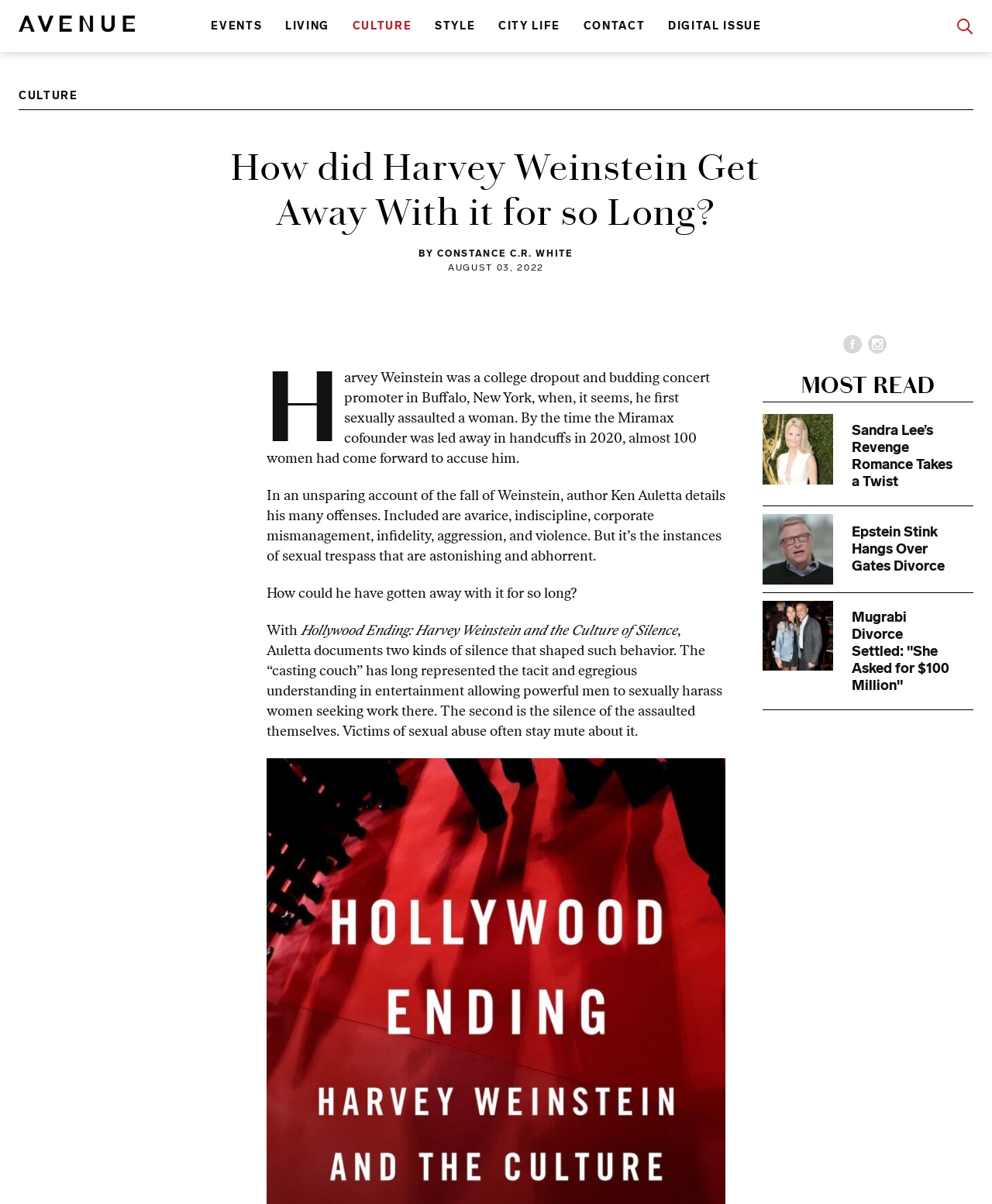What is the name of the woman mentioned in the 'MOST READ' section?
Refer to the image and provide a one-word or short phrase answer.

Sandra Lee